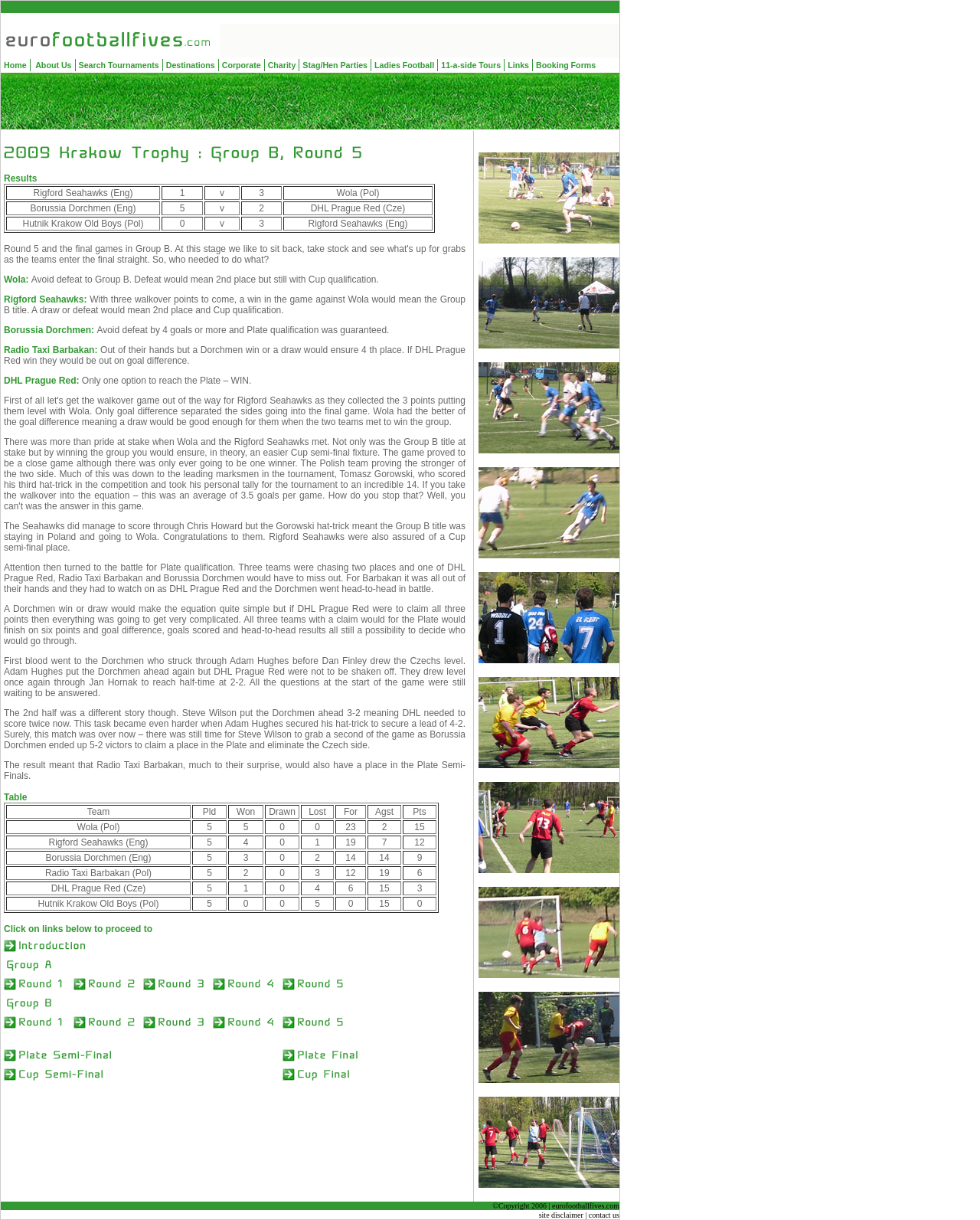What is the layout structure of the navigation menu?
Please look at the screenshot and answer in one word or a short phrase.

Horizontal table